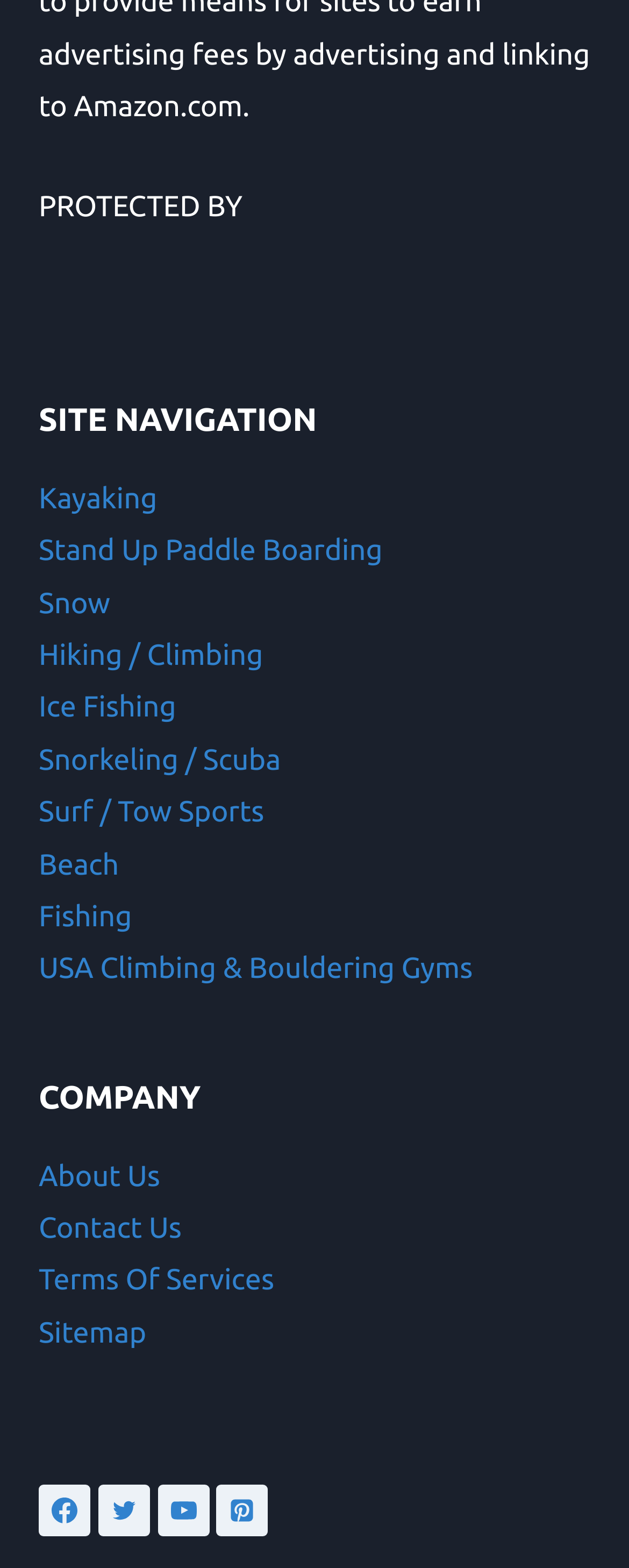What are the outdoor activities listed on the webpage?
Please use the image to provide an in-depth answer to the question.

The outdoor activities are listed under the 'SITE NAVIGATION' heading, which is an element with ID 648. The activities are links with IDs 812 to 830, and they include Kayaking, Stand Up Paddle Boarding, Snow, Hiking / Climbing, Ice Fishing, Snorkeling / Scuba, Surf / Tow Sports, Beach, Fishing, and USA Climbing & Bouldering Gyms.